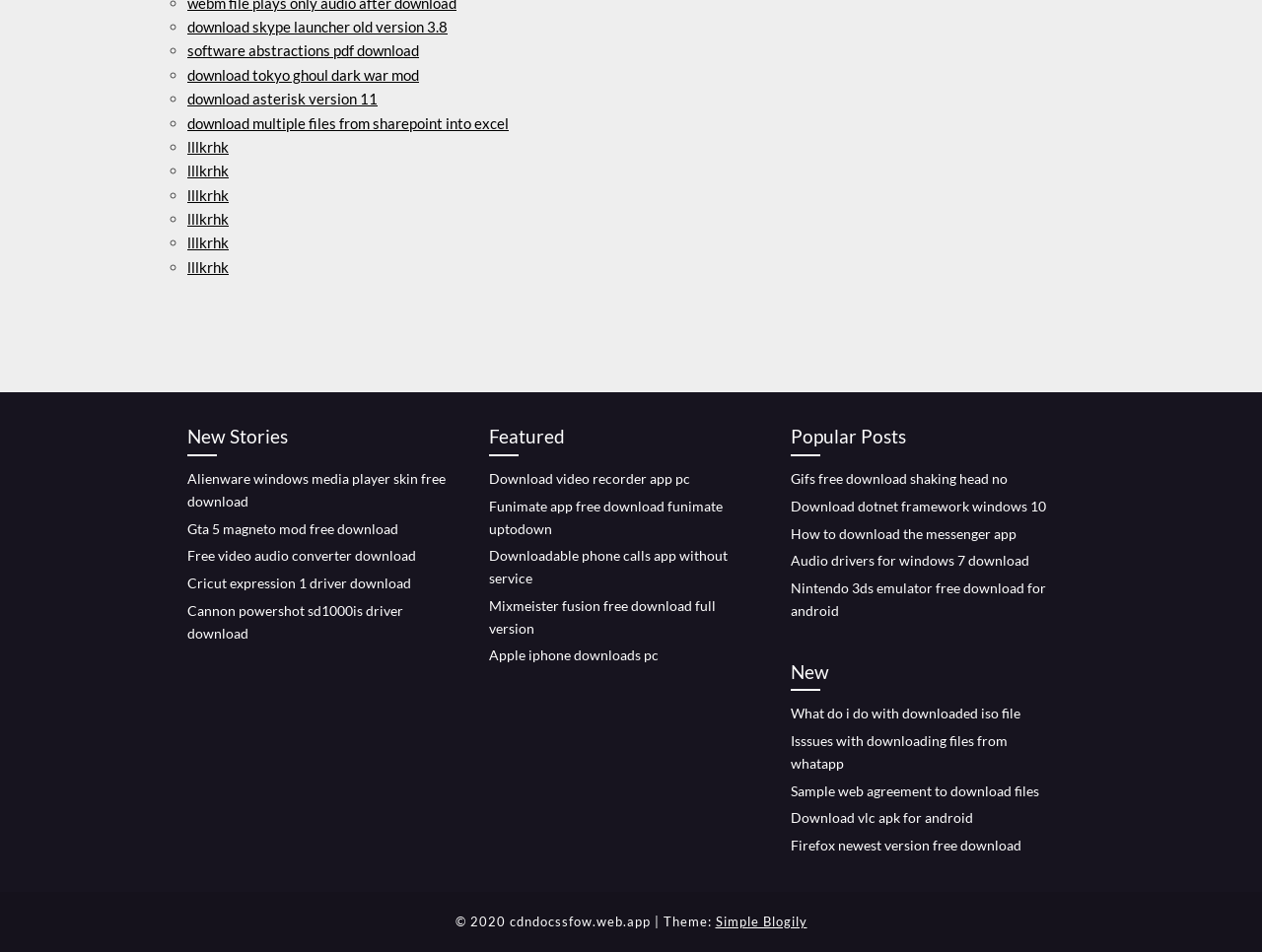How many links are there under 'New Stories'?
Using the image as a reference, give a one-word or short phrase answer.

5